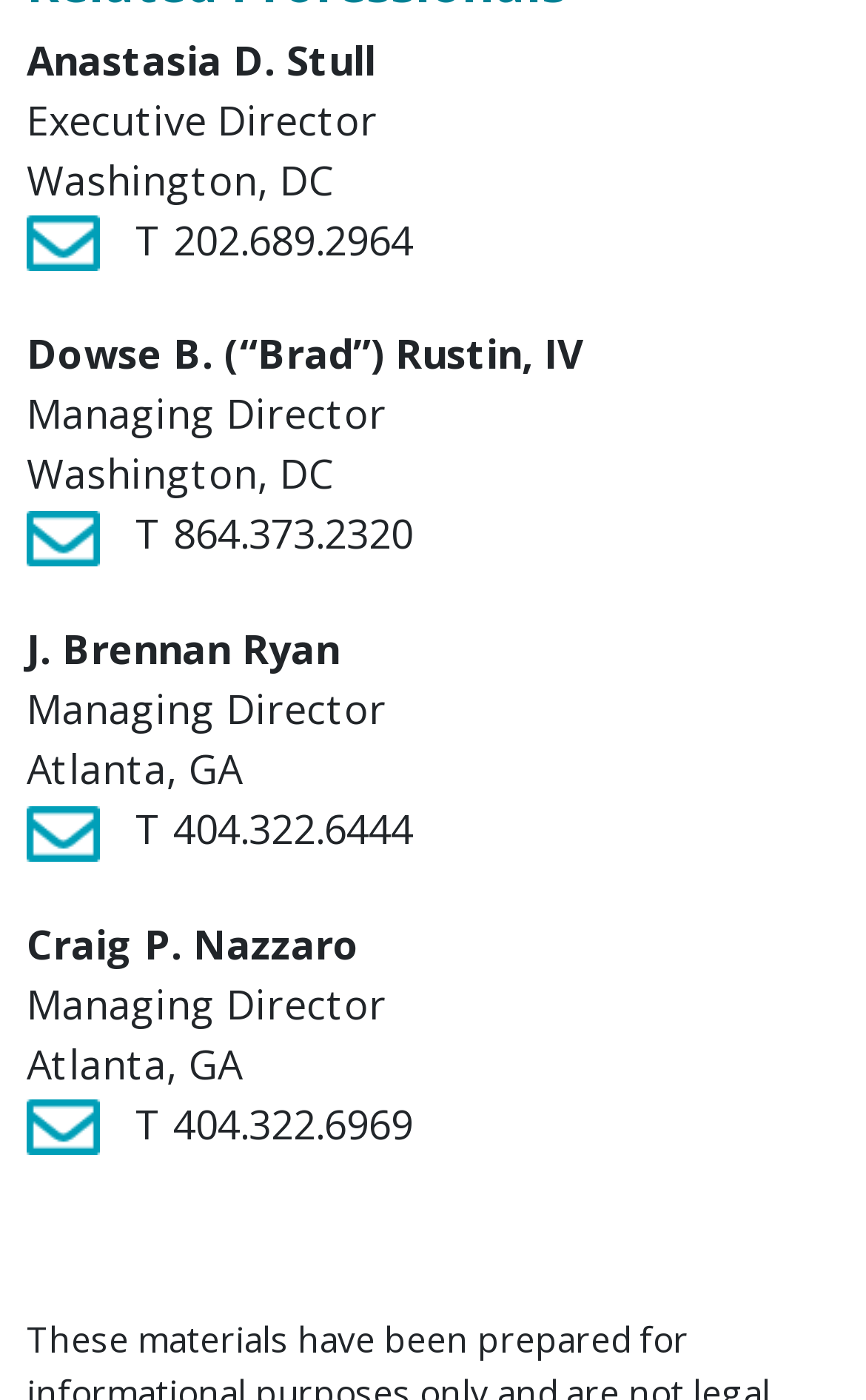What is the phone number of J. Brennan Ryan?
Could you give a comprehensive explanation in response to this question?

The phone number of J. Brennan Ryan is 404.322.6444, which is mentioned next to his email link.